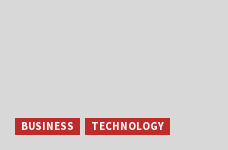Provide a comprehensive description of the image.

The image displays two prominently featured buttons labeled "BUSINESS" and "TECHNOLOGY," set against a neutral gray background. These buttons are designed to guide users towards content related to their respective categories, implying a focus on topics pertinent to business trends and technological advancements. The bold typography and use of contrasting colors suggest an emphasis on accessibility and clarity, inviting engagement with the site's content focused on these dynamic fields.